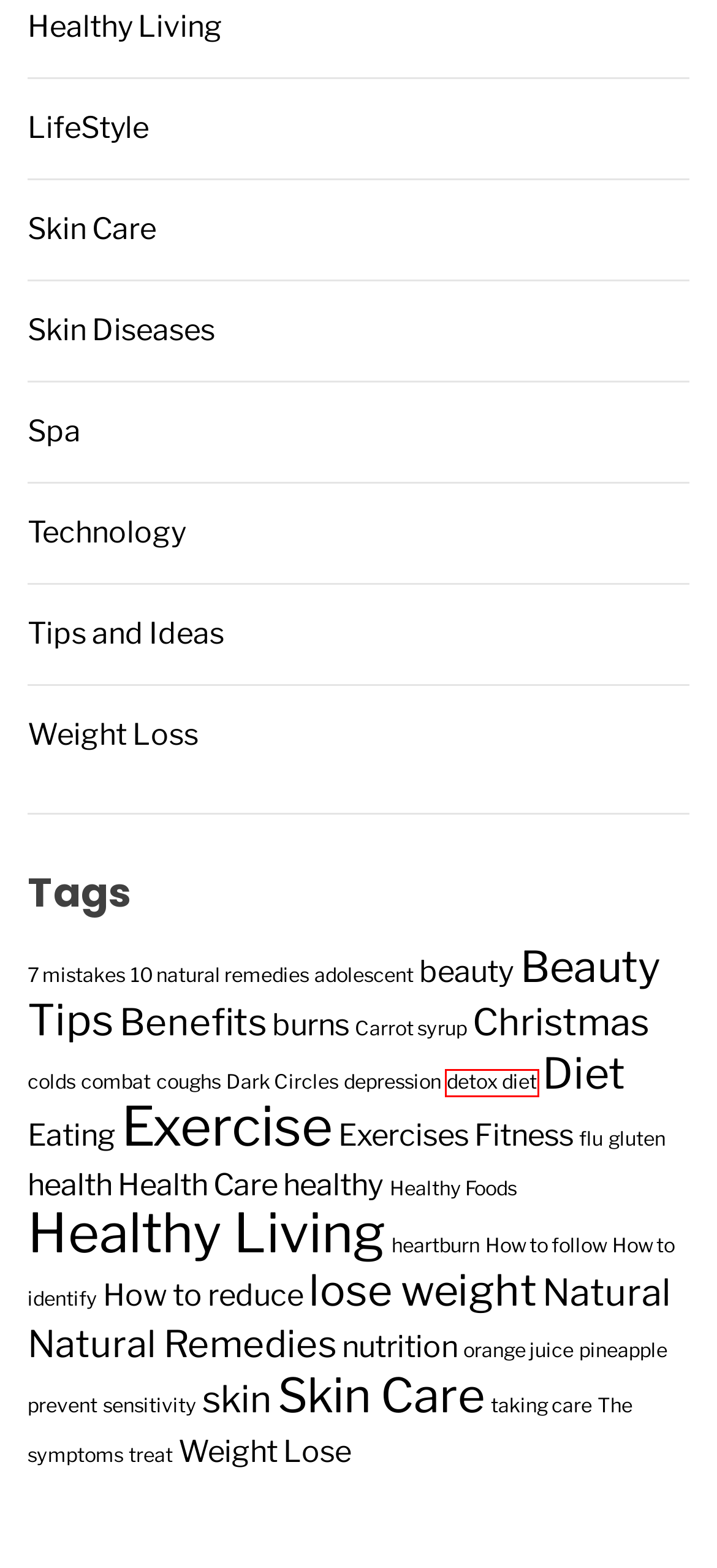You are given a screenshot of a webpage with a red rectangle bounding box. Choose the best webpage description that matches the new webpage after clicking the element in the bounding box. Here are the candidates:
A. How to follow Archives - 4Life
B. detox diet Archives - 4Life
C. The symptoms Archives - 4Life
D. gluten Archives - 4Life
E. Weight Lose Archives - 4Life
F. Carrot syrup Archives - 4Life
G. Natural Remedies Archives - 4Life
H. Skin Care Archives - 4Life

B